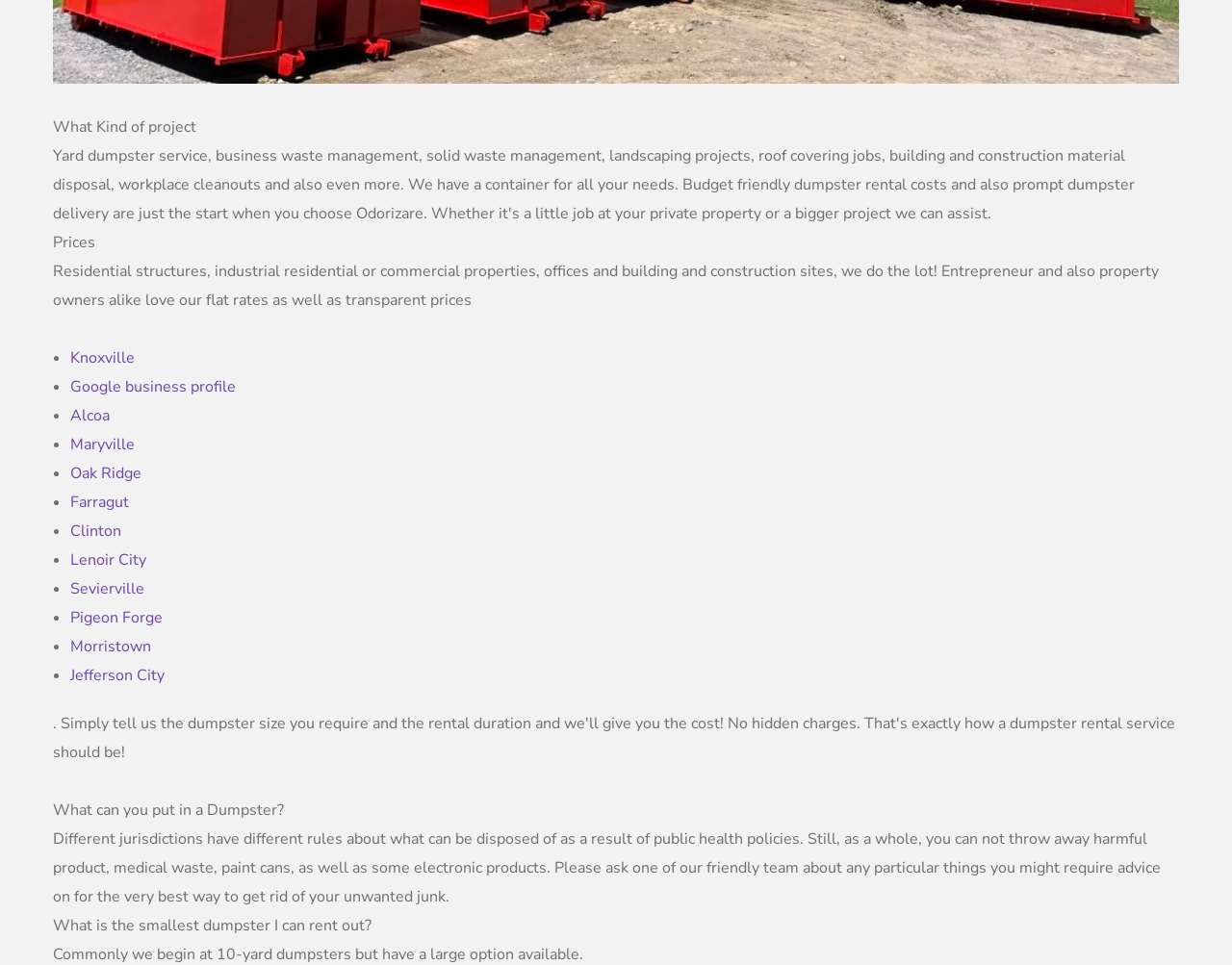Identify the bounding box coordinates of the section to be clicked to complete the task described by the following instruction: "Click on Oak Ridge". The coordinates should be four float numbers between 0 and 1, formatted as [left, top, right, bottom].

[0.057, 0.48, 0.115, 0.502]